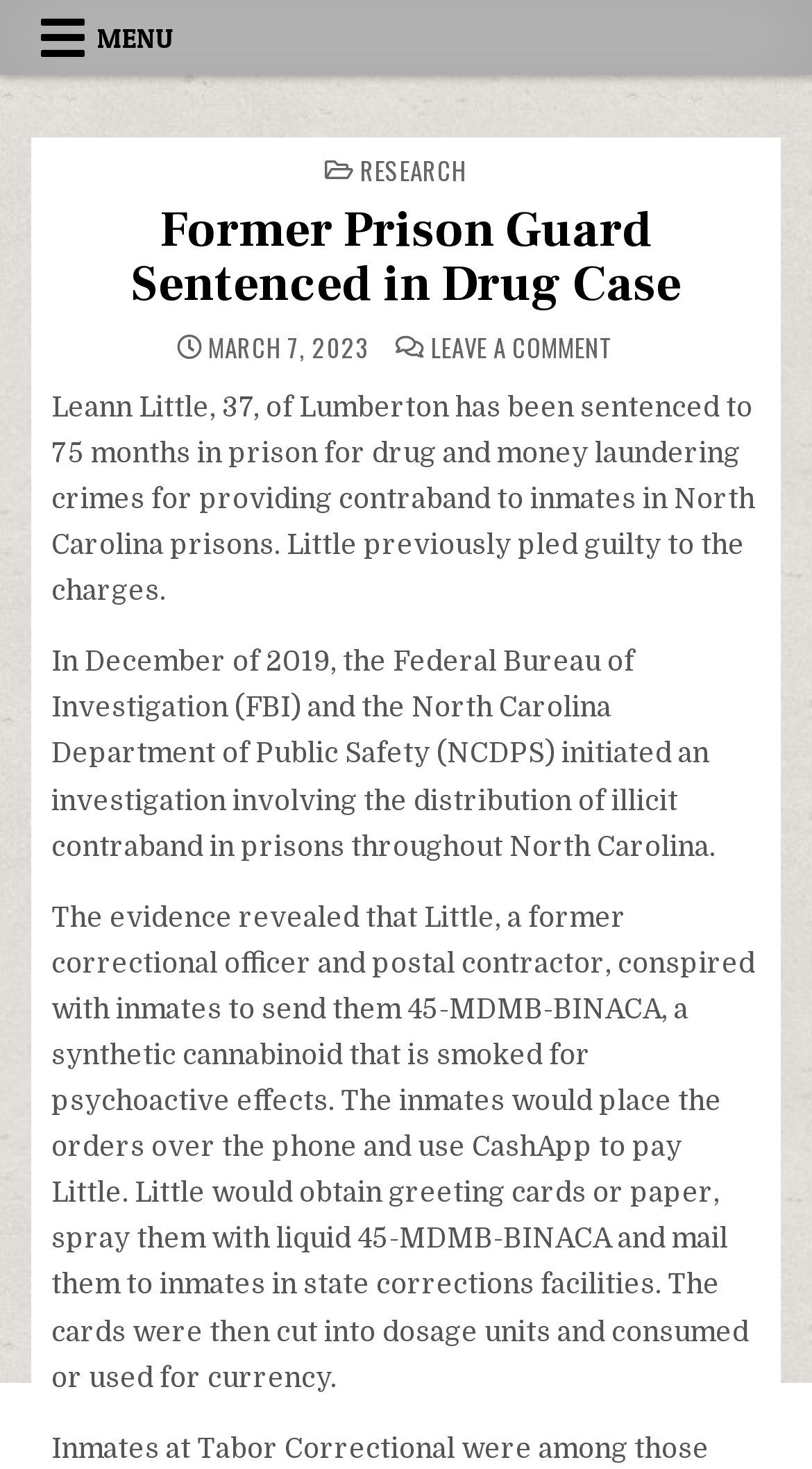Can you extract the headline from the webpage for me?

Former Prison Guard Sentenced in Drug Case